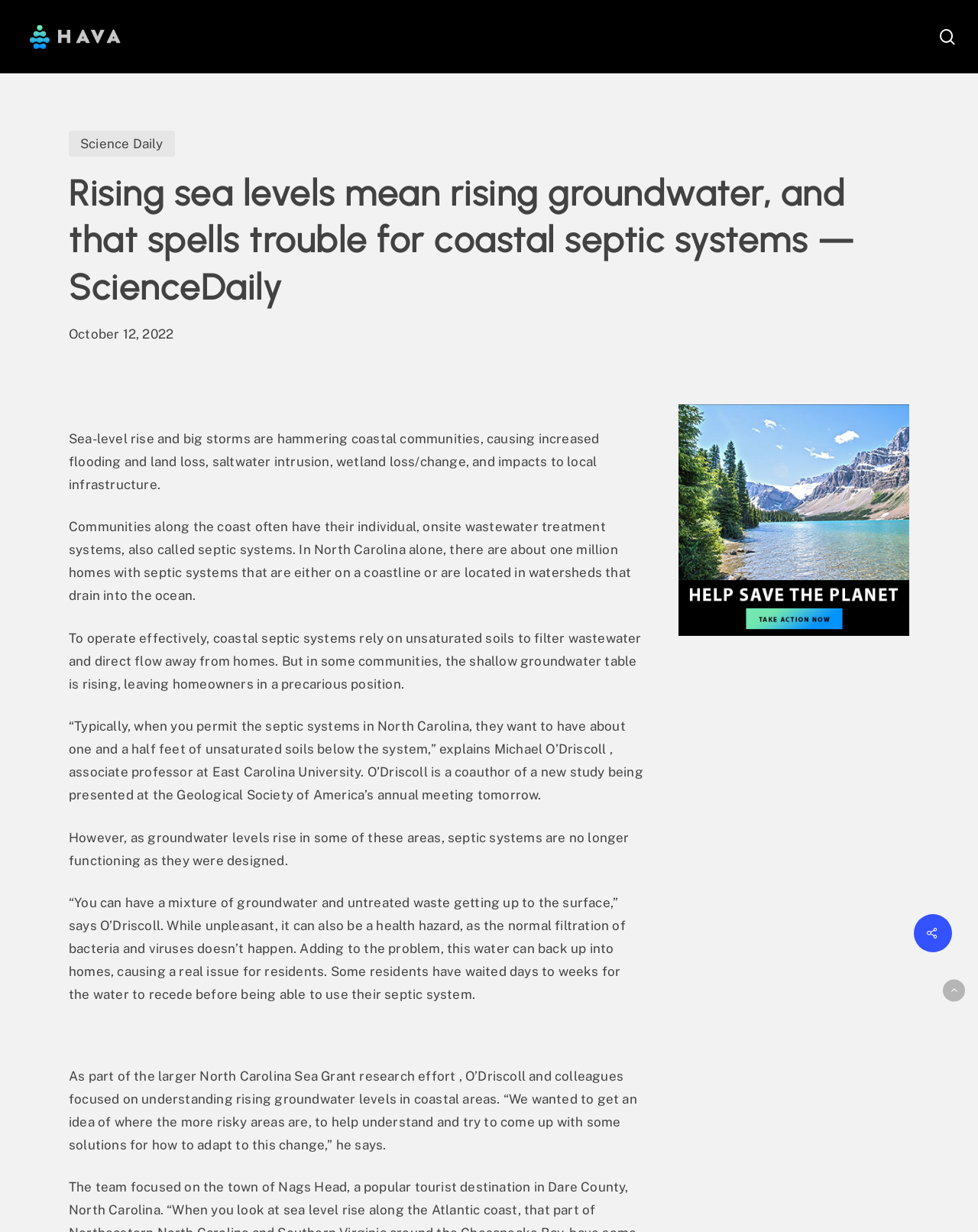Locate and generate the text content of the webpage's heading.

Rising sea levels mean rising groundwater, and that spells trouble for coastal septic systems — ScienceDaily